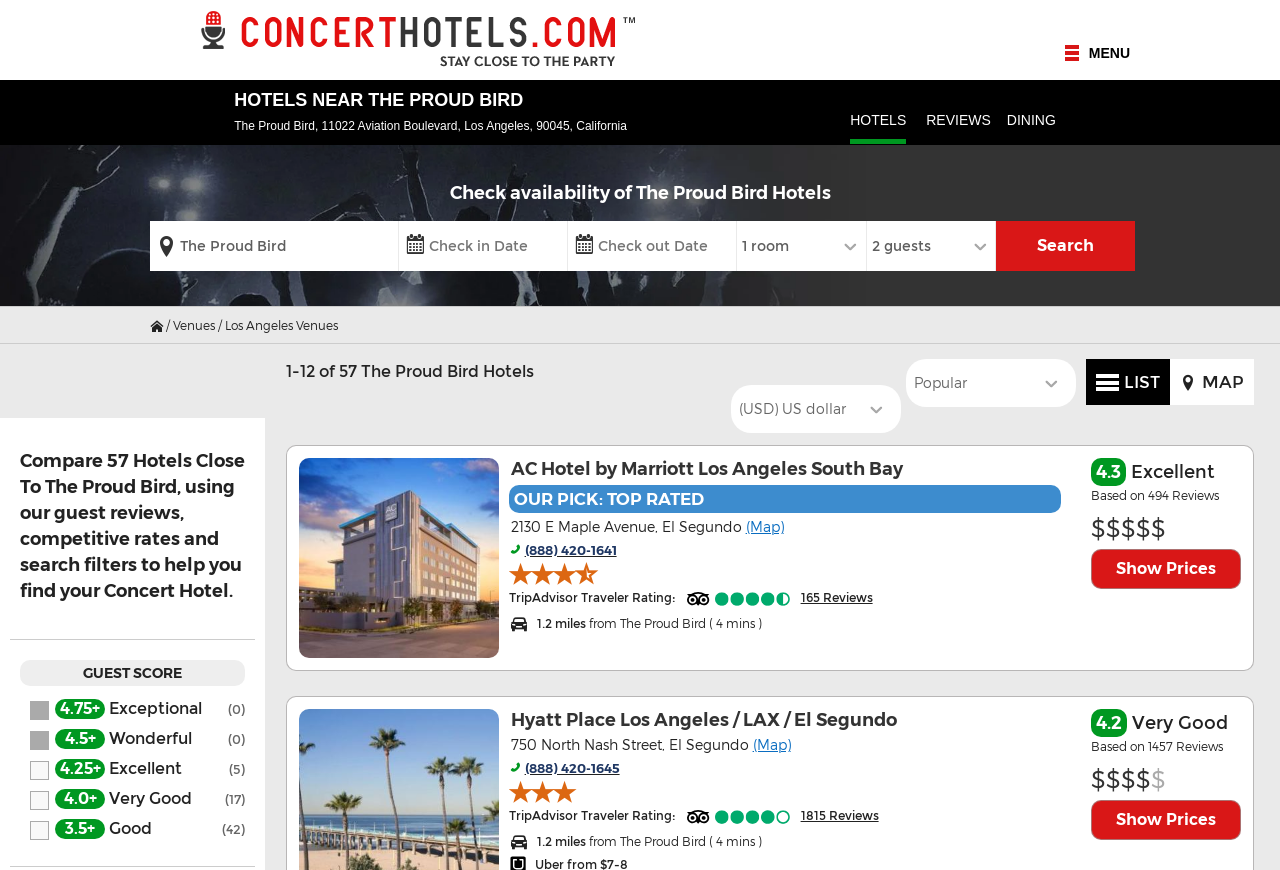Please identify the bounding box coordinates of the element that needs to be clicked to perform the following instruction: "Search for a Venue".

[0.117, 0.254, 0.311, 0.311]